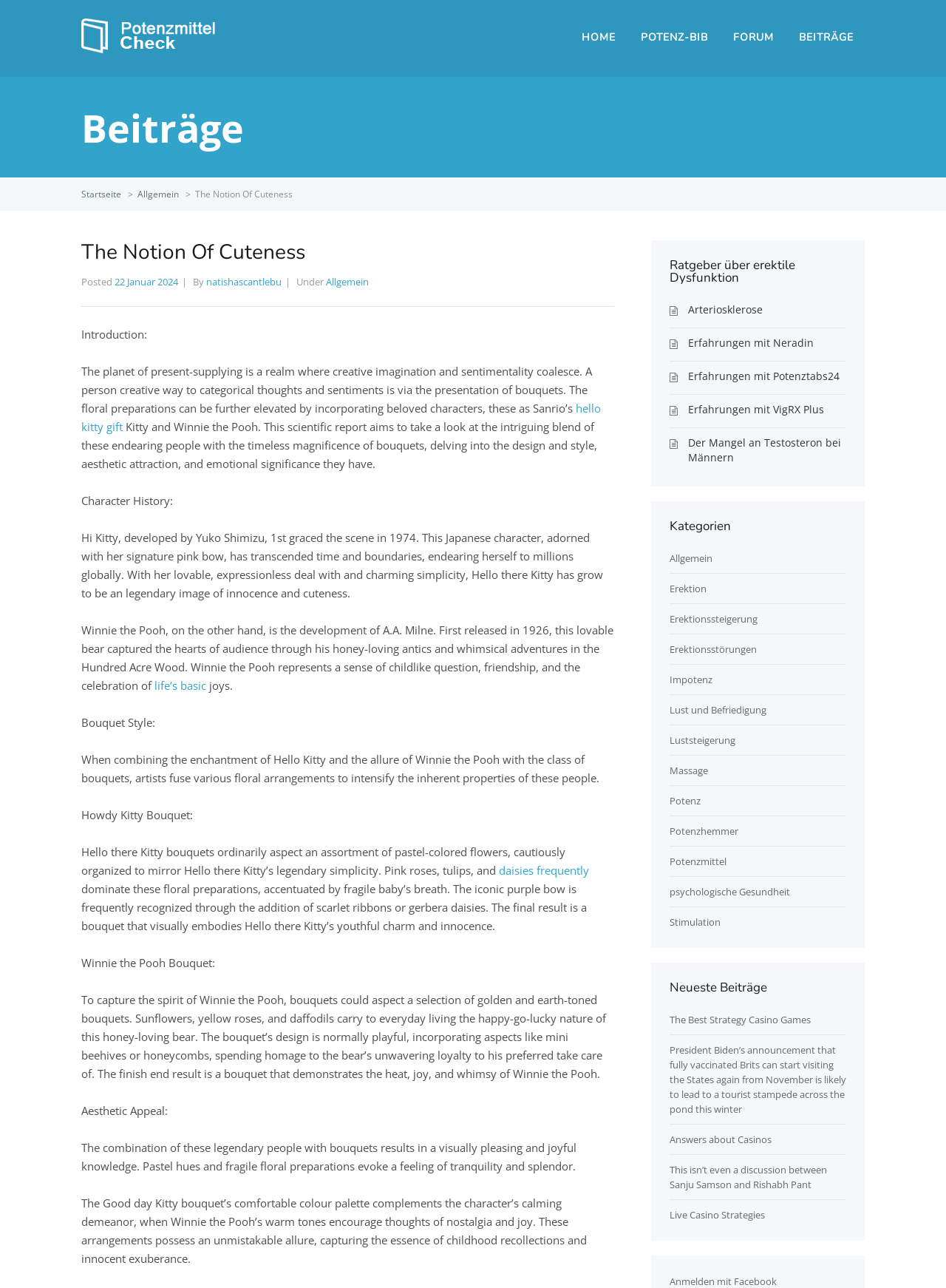What is the topic of the article with the heading 'The Notion Of Cuteness'?
Please provide a single word or phrase as your answer based on the screenshot.

Bouquets and characters